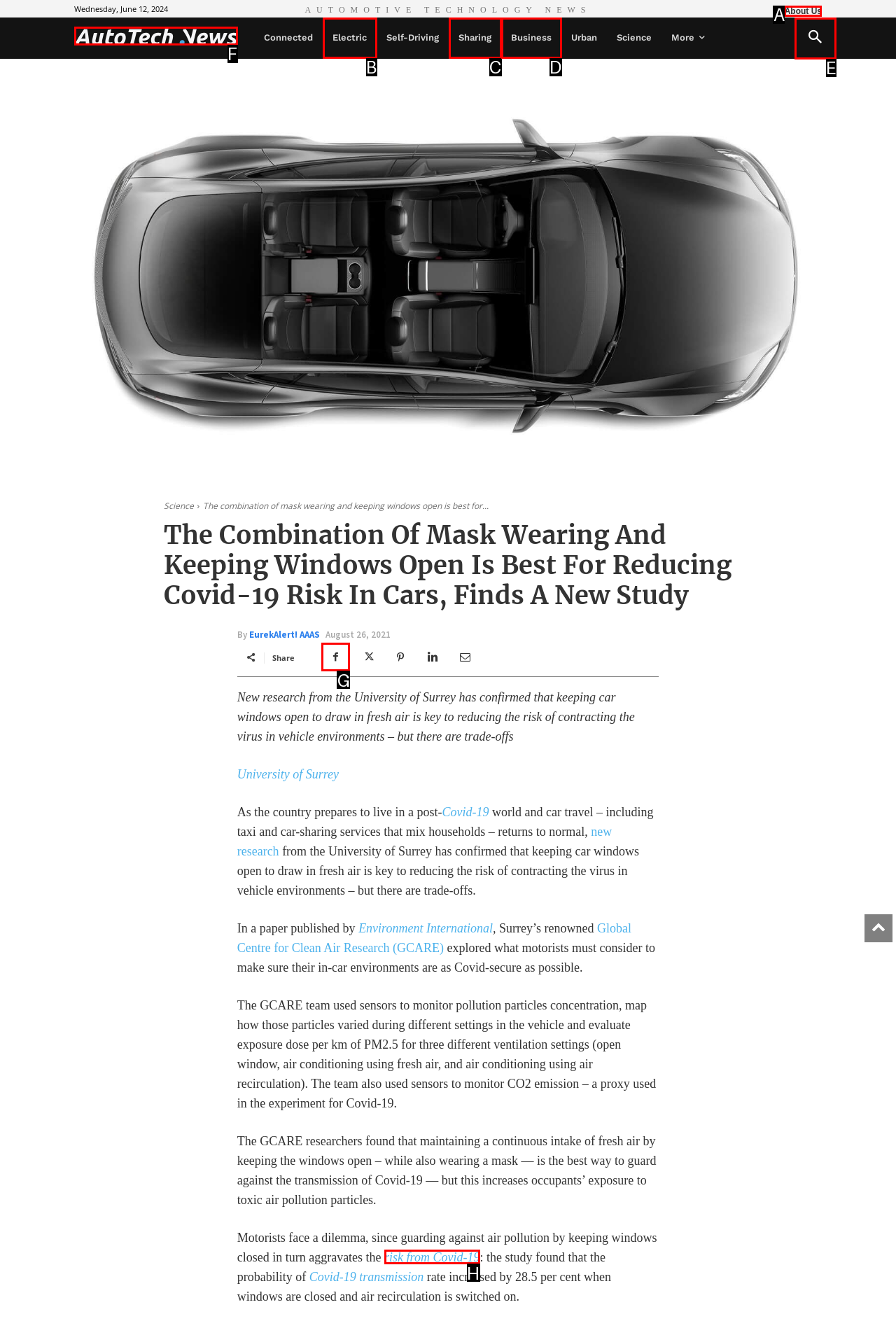Assess the description: About Us and select the option that matches. Provide the letter of the chosen option directly from the given choices.

A